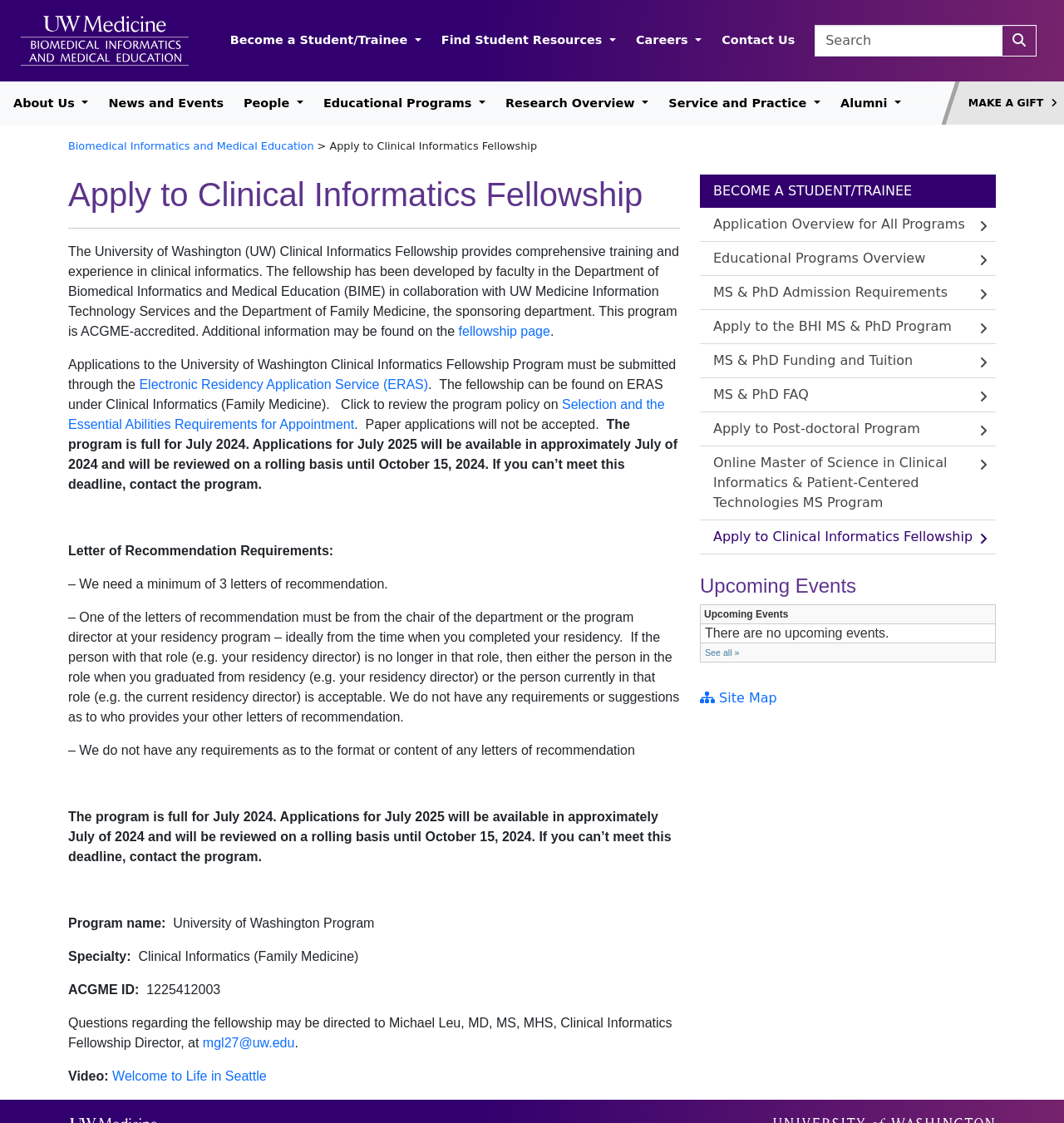Please determine the headline of the webpage and provide its content.

Apply to Clinical Informatics Fellowship